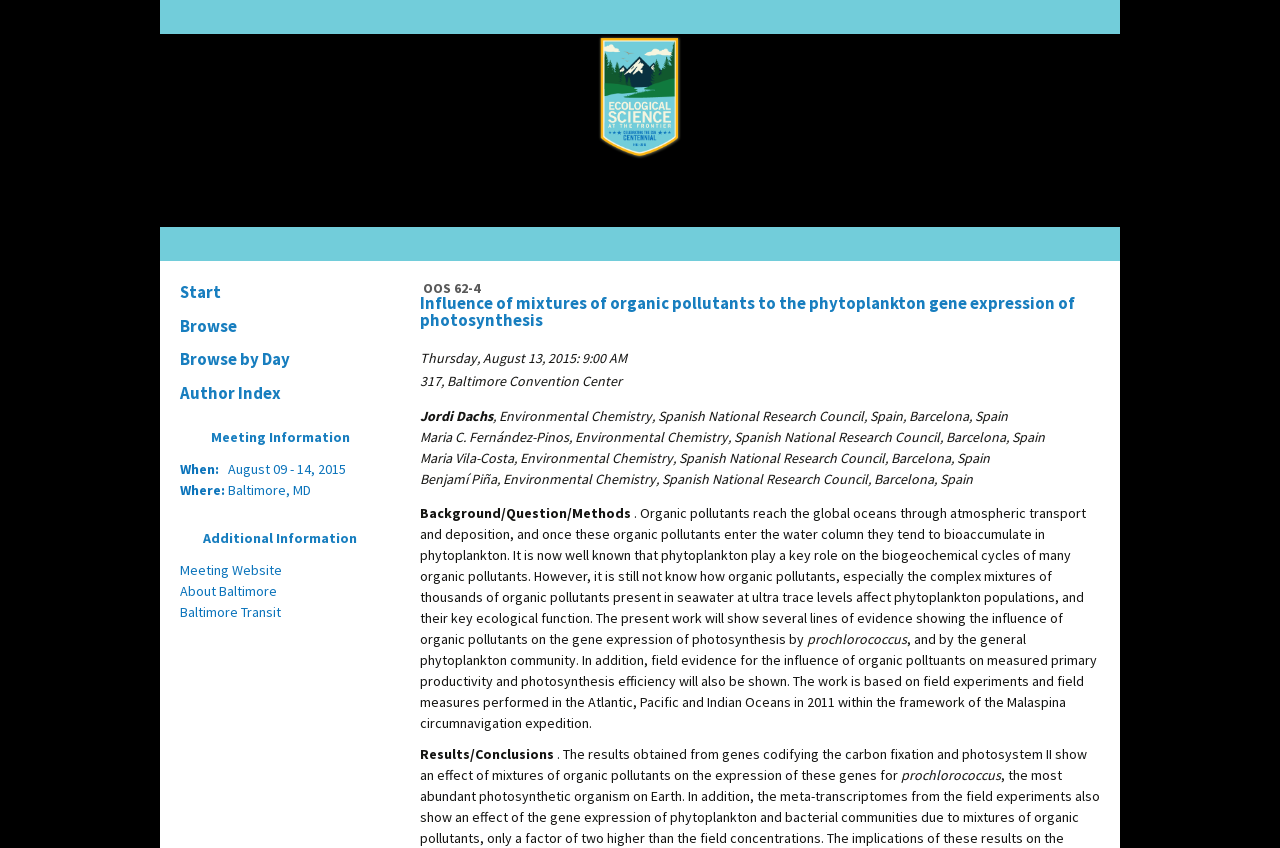How many links are available in the 'Browse' section?
Based on the image content, provide your answer in one word or a short phrase.

4